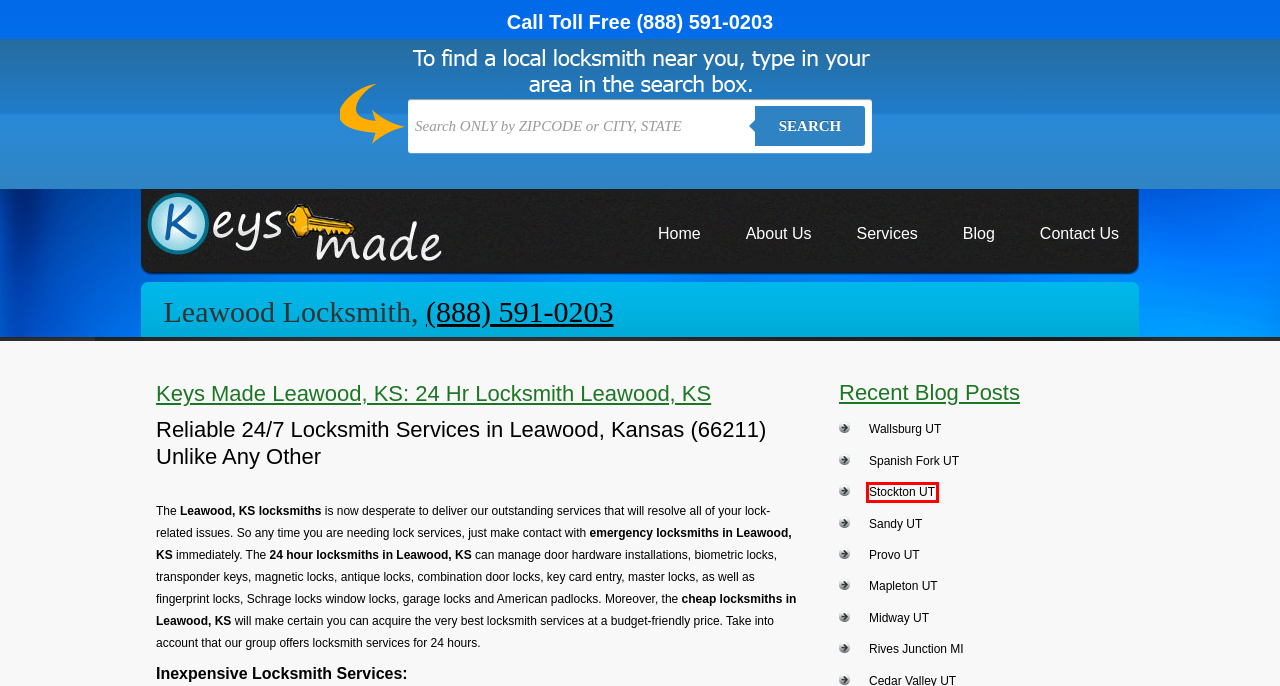Examine the screenshot of the webpage, which has a red bounding box around a UI element. Select the webpage description that best fits the new webpage after the element inside the red bounding box is clicked. Here are the choices:
A. Mapleton UT - Keys Made
B. Contact Us - Keys Made
C. Spanish Fork UT - Keys Made
D. Stockton UT - Keys Made
E. Provo UT - Keys Made
F. Services - Keys Made
G. About Us - Keys Made
H. Sandy UT - Keys Made

D